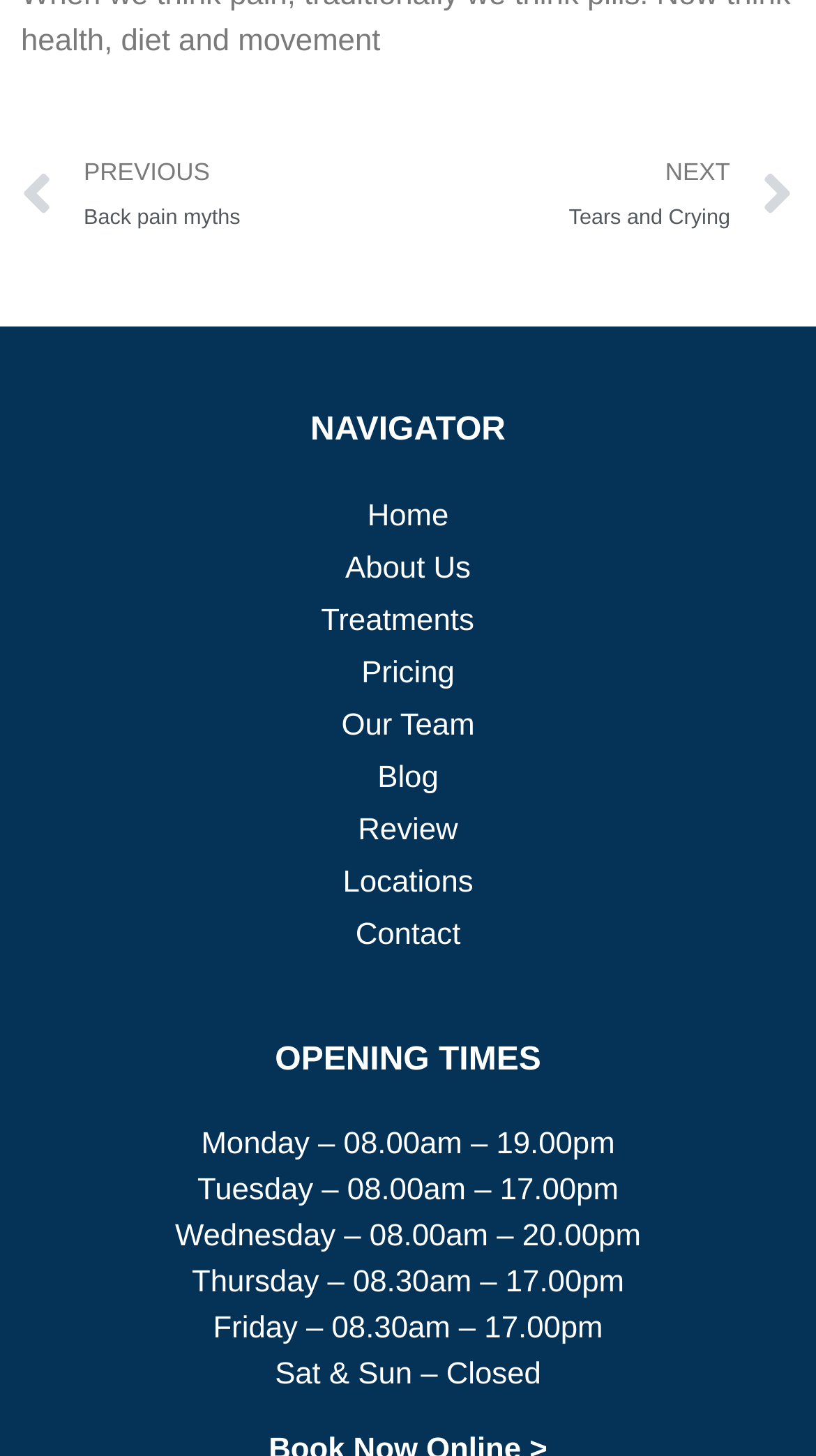Please respond in a single word or phrase: 
What is the next article about?

Tears and Crying